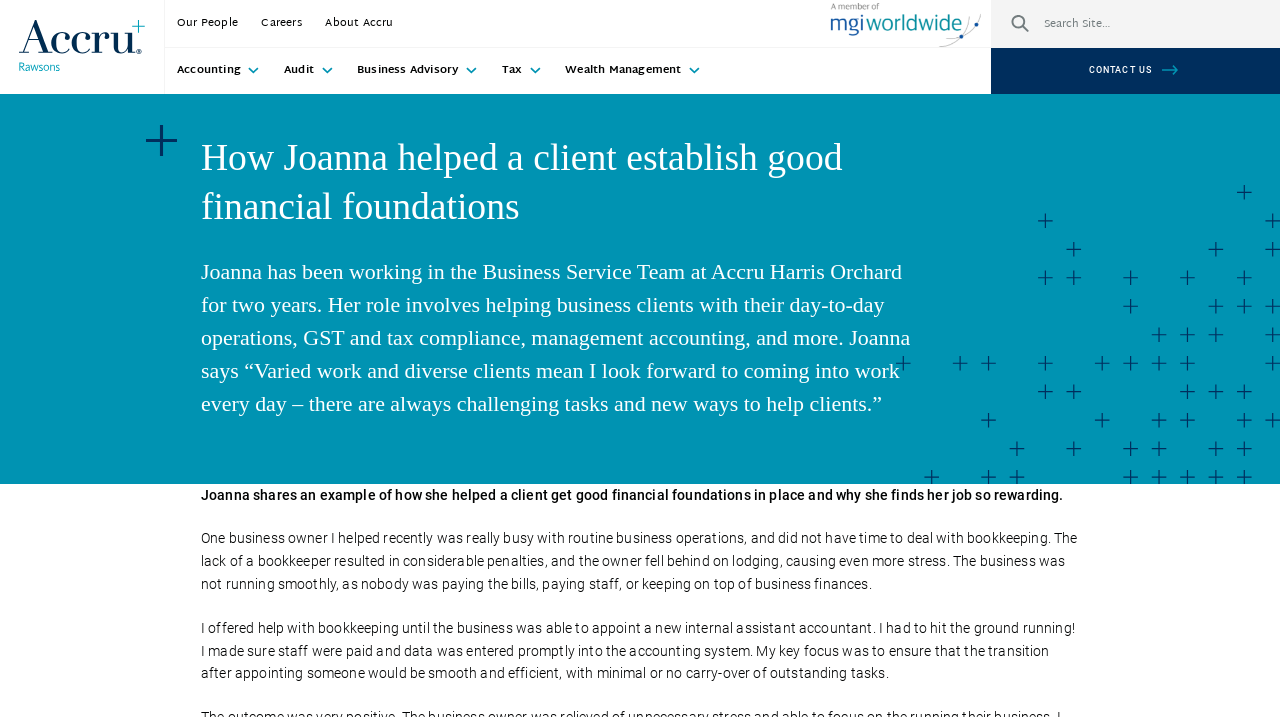What is the name of the company Joanna works for?
Refer to the image and give a detailed response to the question.

The webpage has a link to 'Accru Brisbane' at the top, and Joanna is mentioned as working in the Business Service Team at Accru Harris Orchard, which is likely a part of Accru Brisbane.